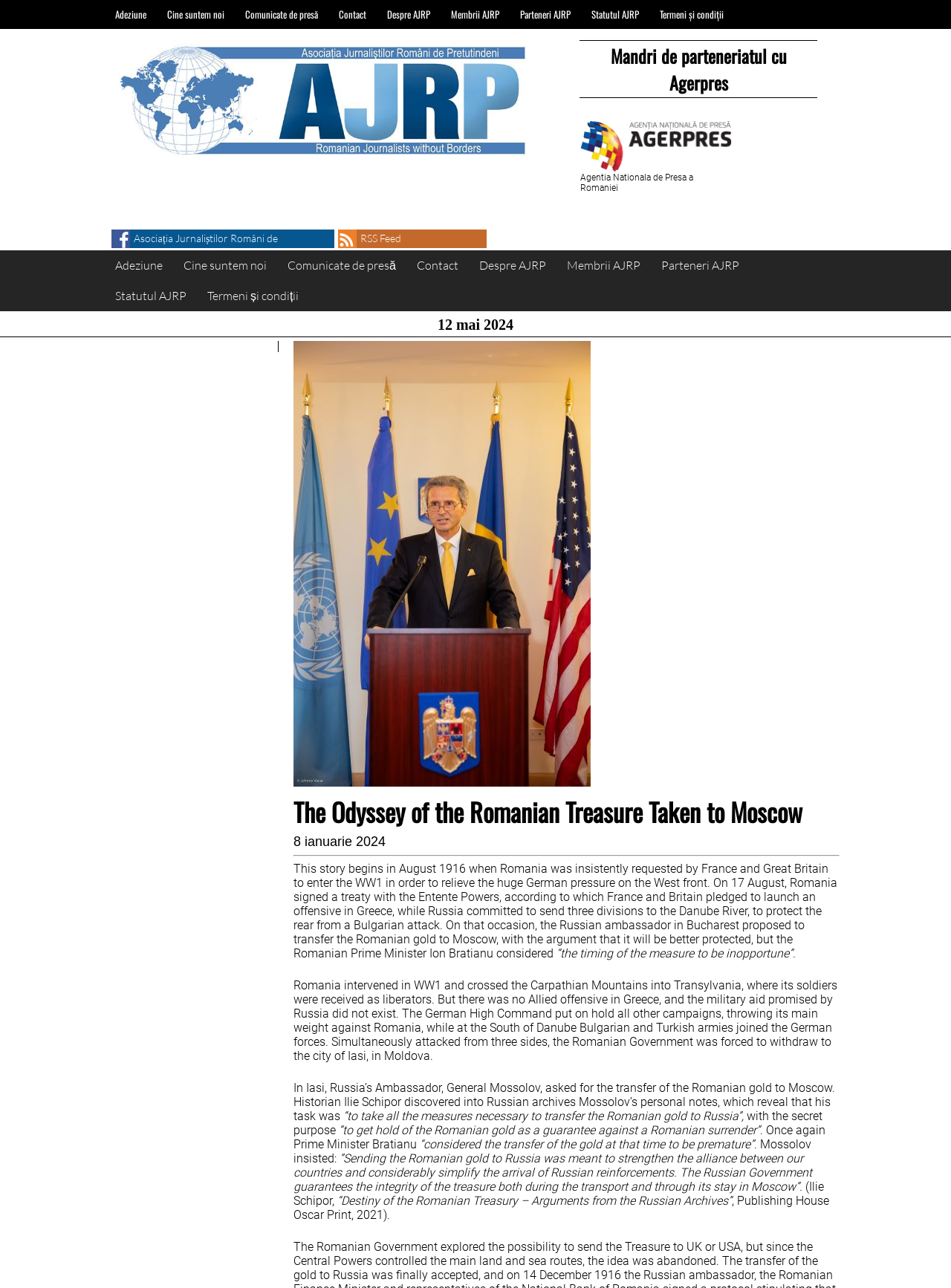What is the name of the association?
Use the information from the image to give a detailed answer to the question.

The name of the association can be found in the top navigation bar, where it is written as 'The Odyssey of the Romanian Treasure Taken to Moscow – Asociația Jurnaliștilor Români de Pretutindeni'. This is also the title of the webpage.